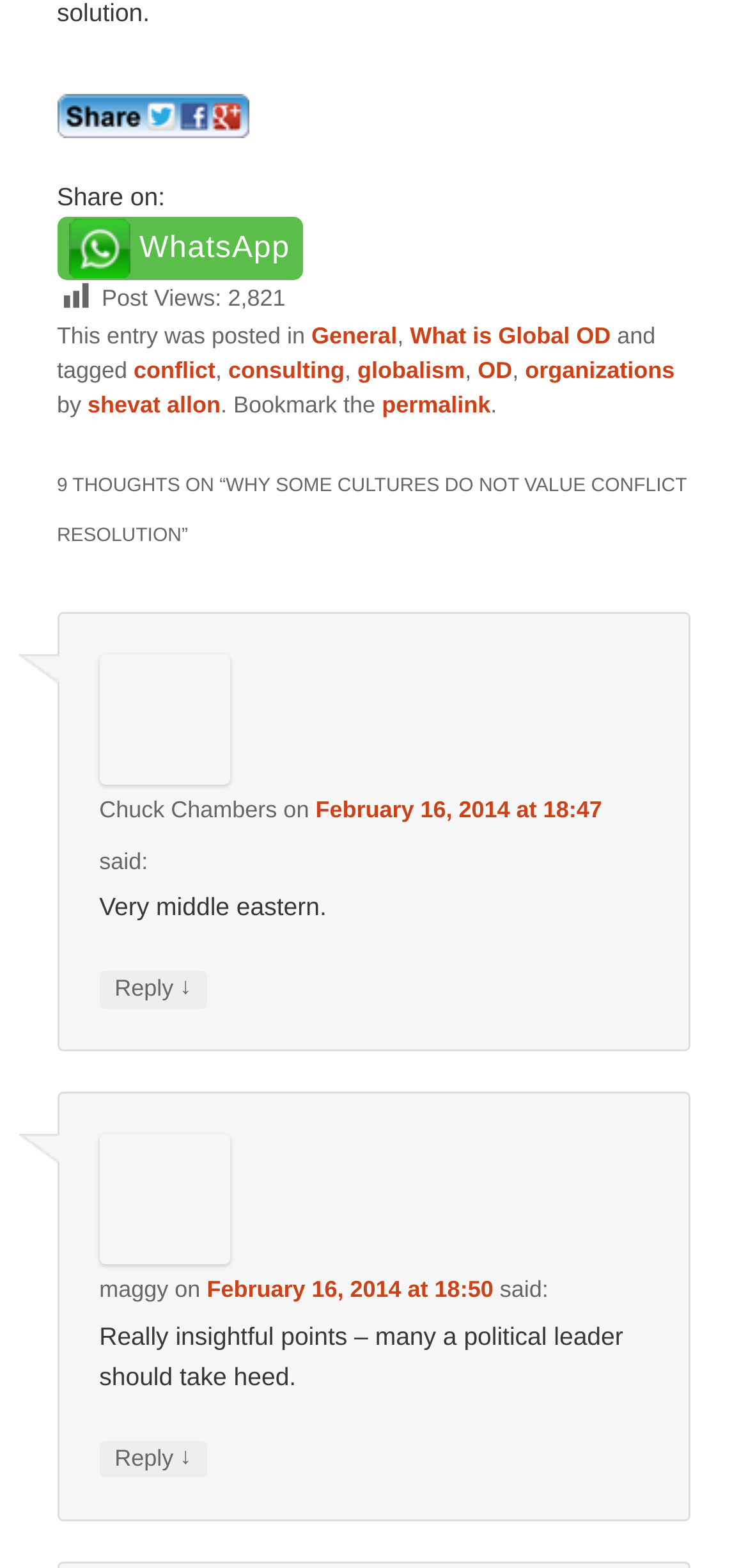Bounding box coordinates are to be given in the format (top-left x, top-left y, bottom-right x, bottom-right y). All values must be floating point numbers between 0 and 1. Provide the bounding box coordinate for the UI element described as: shevat allon

[0.117, 0.25, 0.295, 0.267]